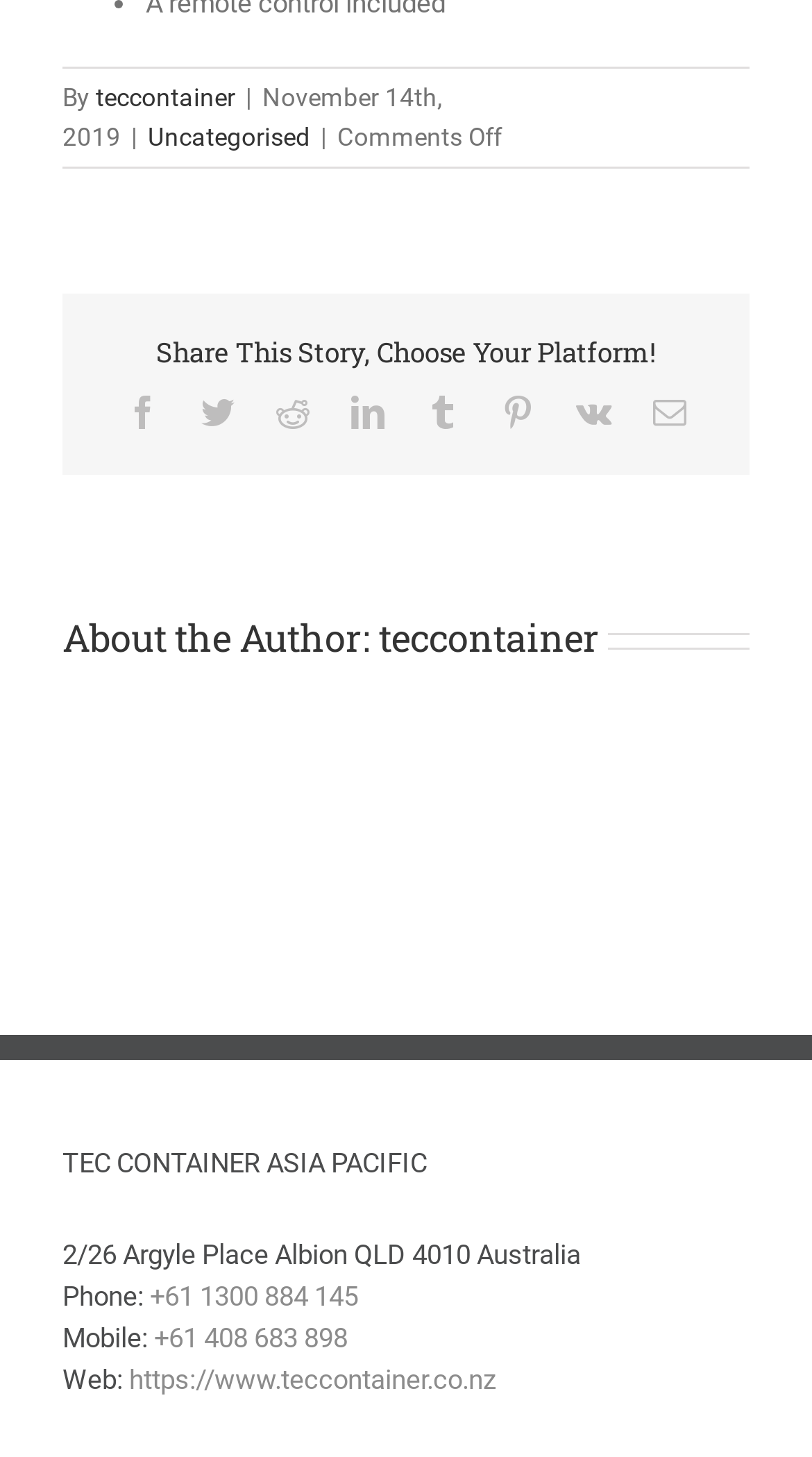What is the phone number of TEC CONTAINER ASIA PACIFIC?
Please provide a comprehensive and detailed answer to the question.

I found the phone number of TEC CONTAINER ASIA PACIFIC by looking at the contact information section at the bottom of the webpage, where it says 'Phone: +61 1300 884 145'.